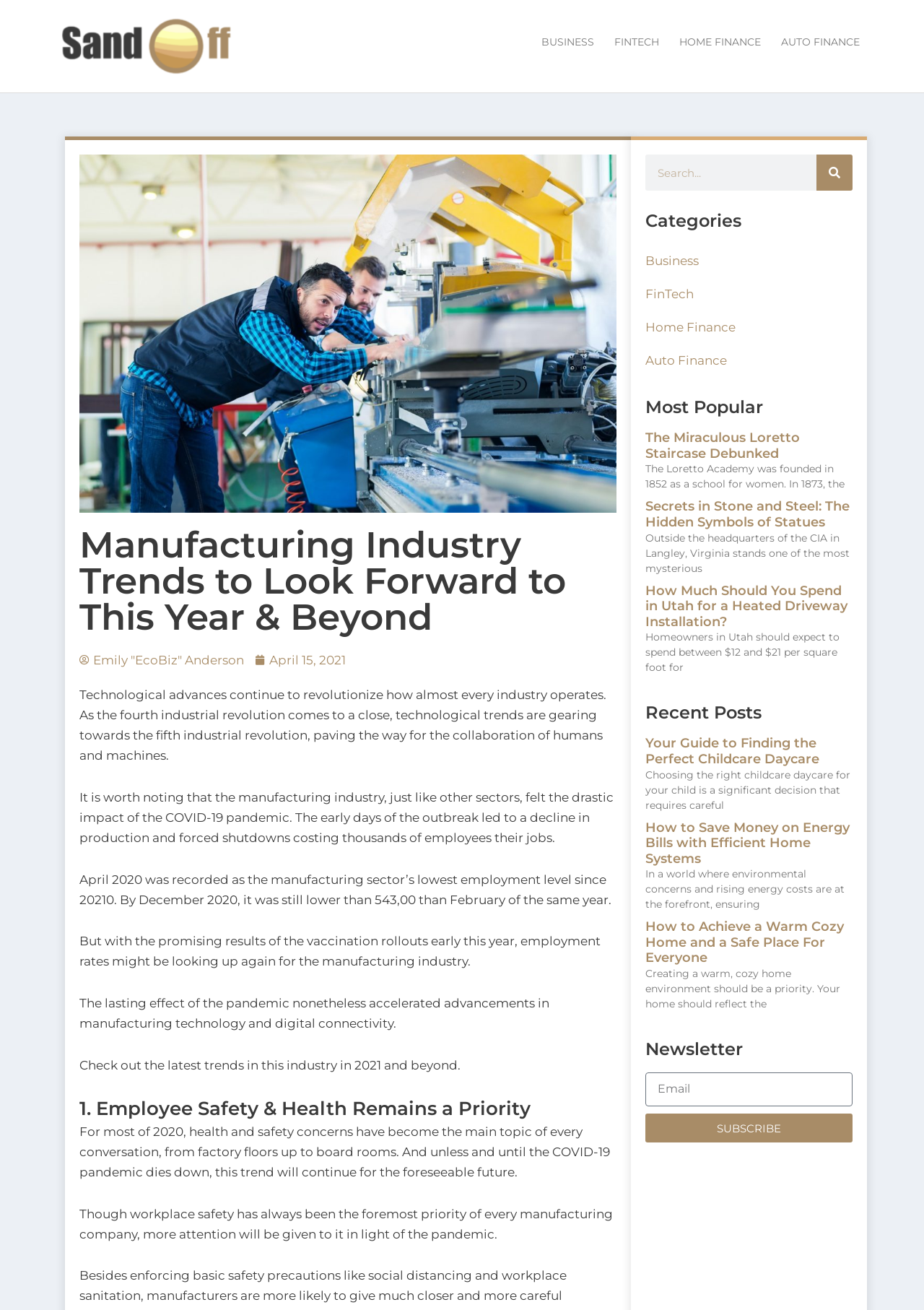Could you specify the bounding box coordinates for the clickable section to complete the following instruction: "go to login page"?

None